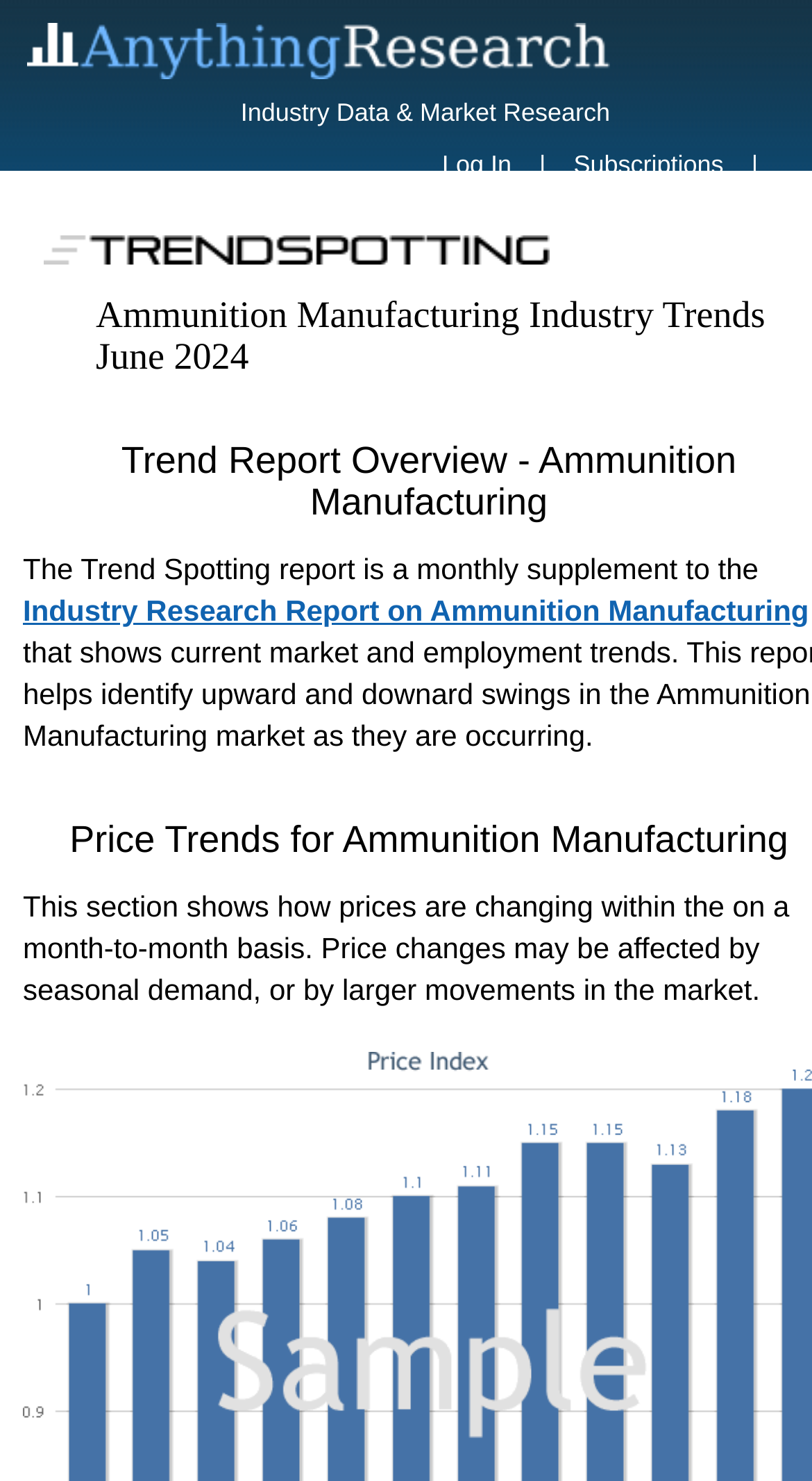Identify the bounding box coordinates of the part that should be clicked to carry out this instruction: "contact the support team".

[0.489, 0.158, 0.647, 0.178]